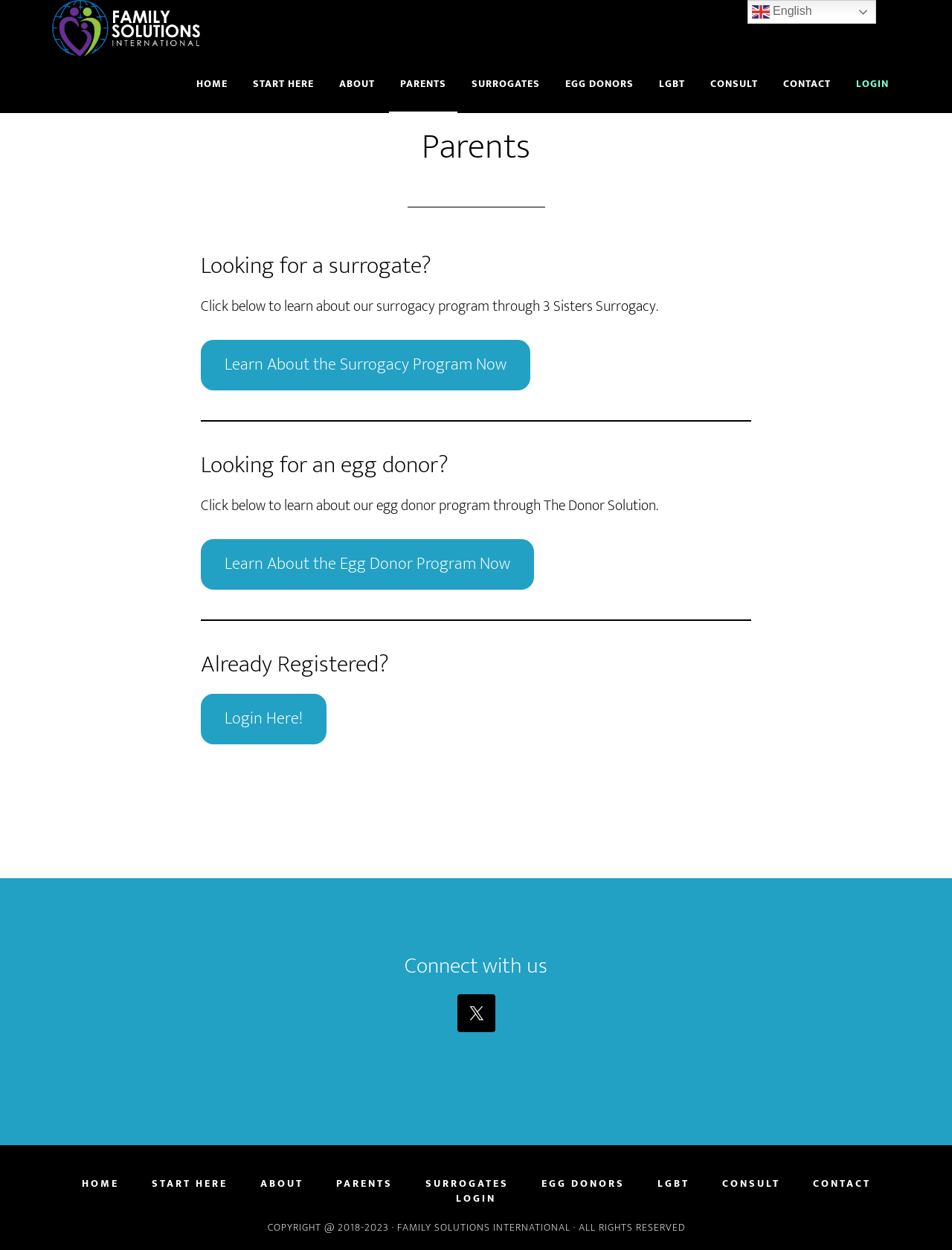Pinpoint the bounding box coordinates of the element to be clicked to execute the instruction: "Go to the home page".

[0.195, 0.045, 0.251, 0.09]